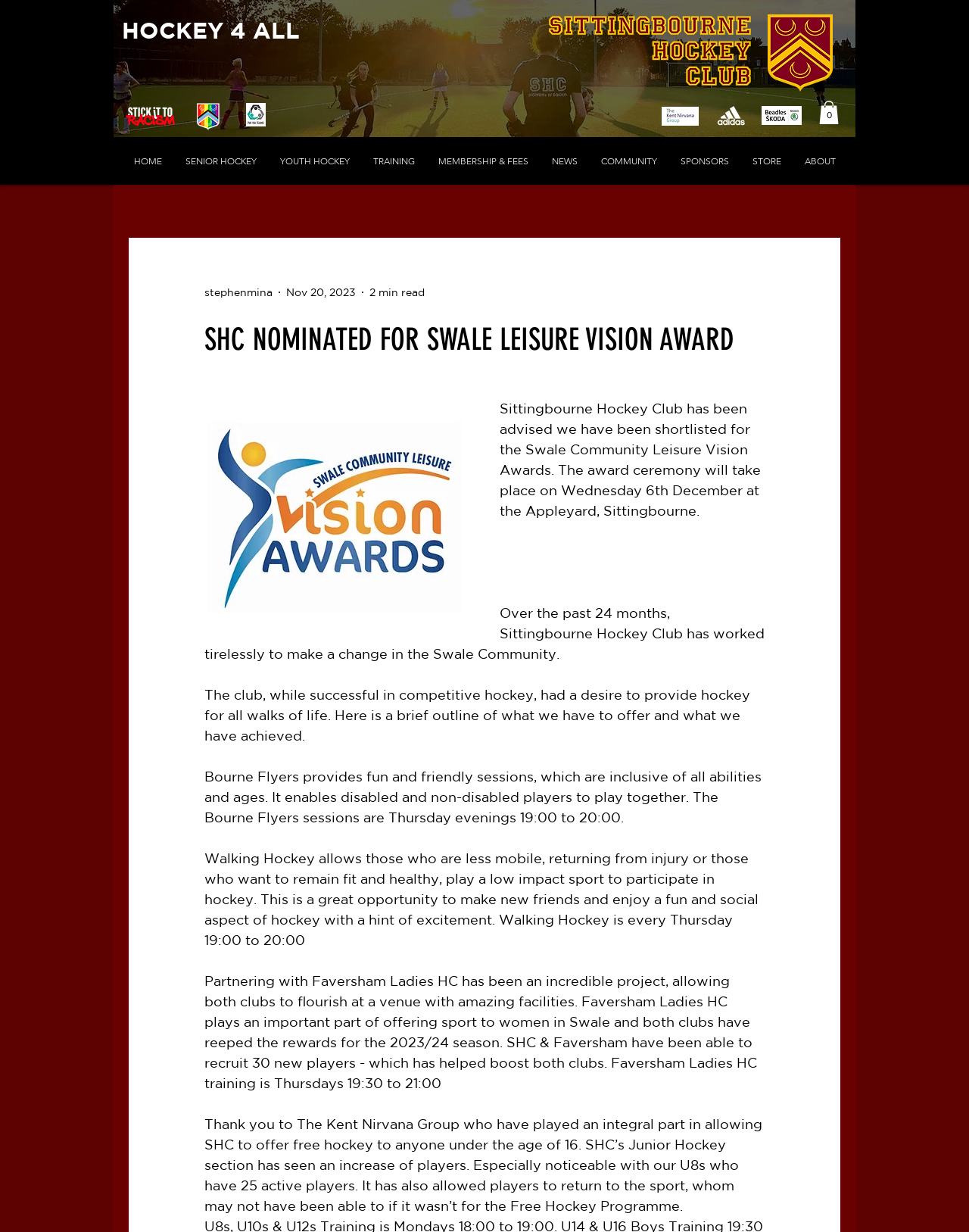Given the description "YOUTH HOCKEY", determine the bounding box of the corresponding UI element.

[0.277, 0.111, 0.373, 0.15]